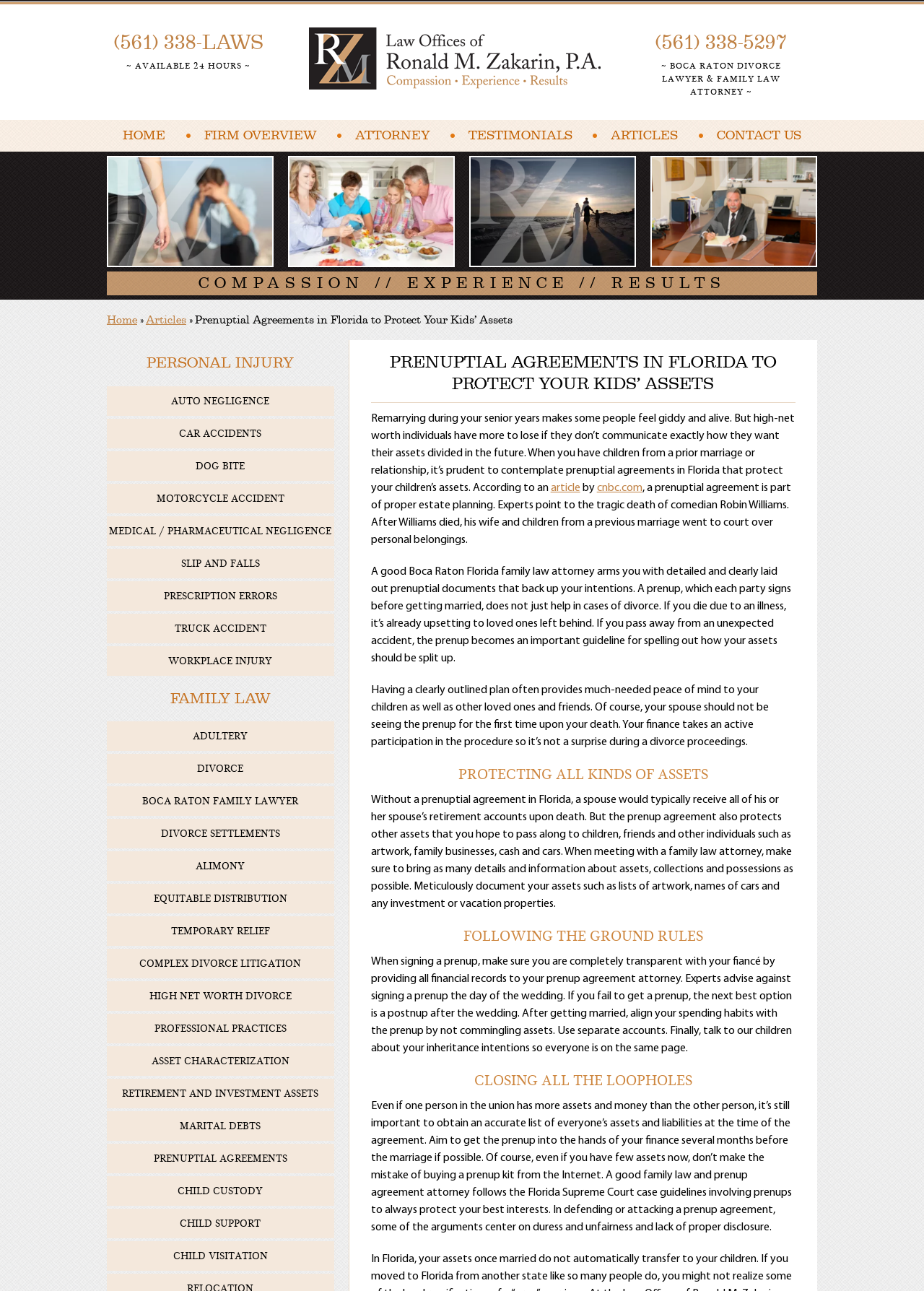Please identify the bounding box coordinates of the clickable element to fulfill the following instruction: "Call the law office". The coordinates should be four float numbers between 0 and 1, i.e., [left, top, right, bottom].

[0.123, 0.023, 0.285, 0.043]